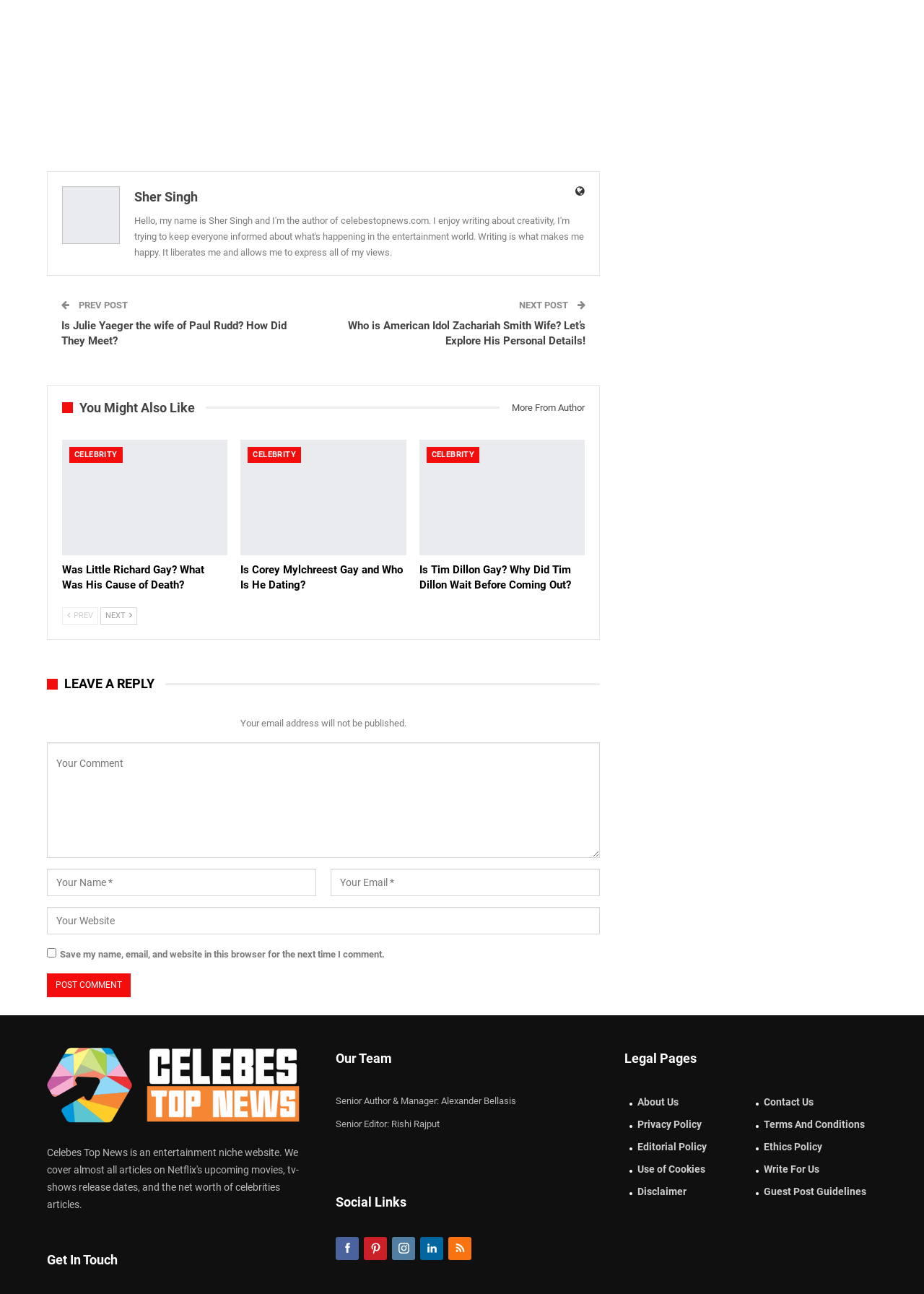Kindly determine the bounding box coordinates for the clickable area to achieve the given instruction: "Click on the 'NEXT POST' link".

[0.562, 0.232, 0.617, 0.24]